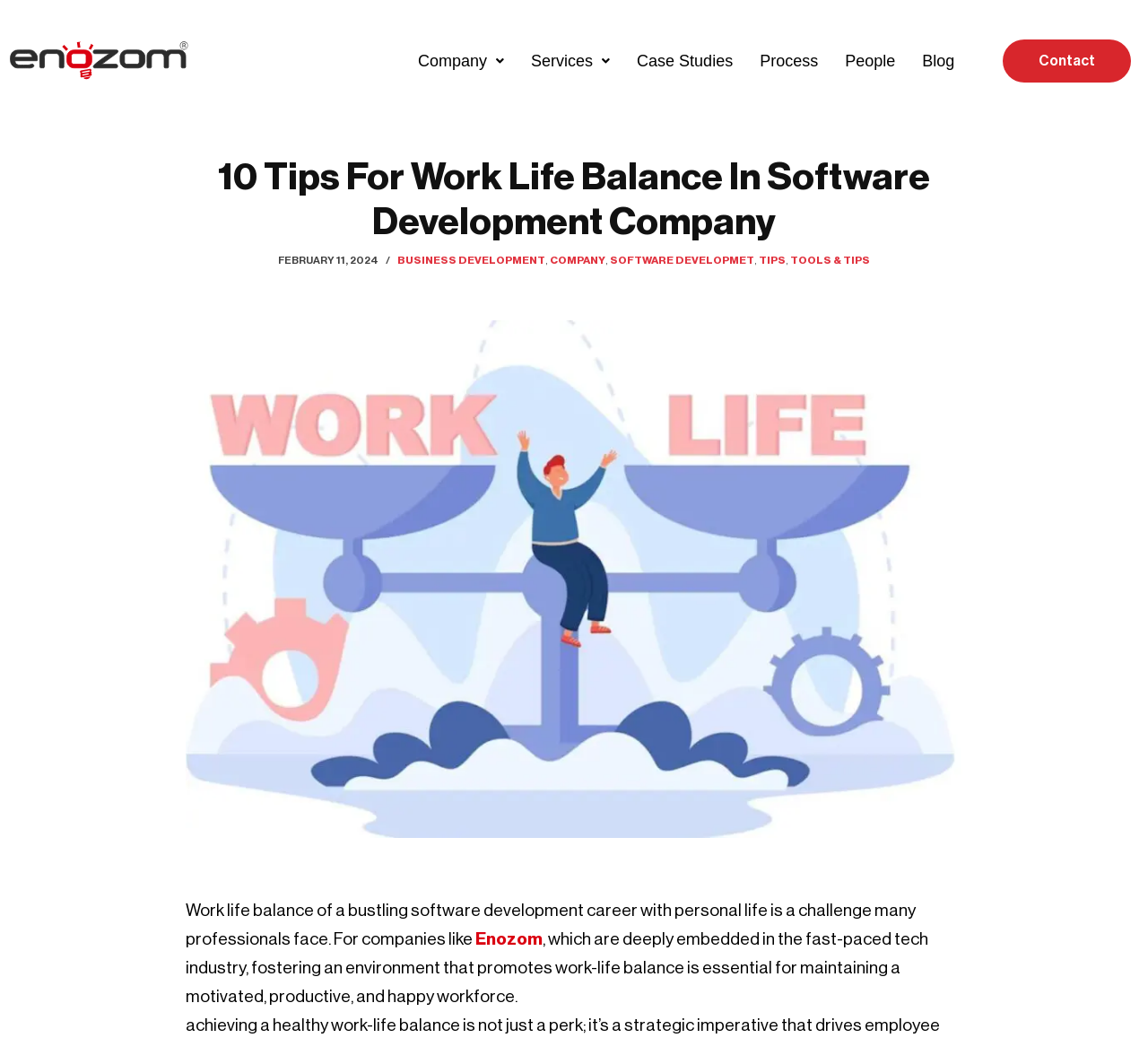Specify the bounding box coordinates of the region I need to click to perform the following instruction: "Contact the company". The coordinates must be four float numbers in the range of 0 to 1, i.e., [left, top, right, bottom].

[0.873, 0.038, 0.985, 0.08]